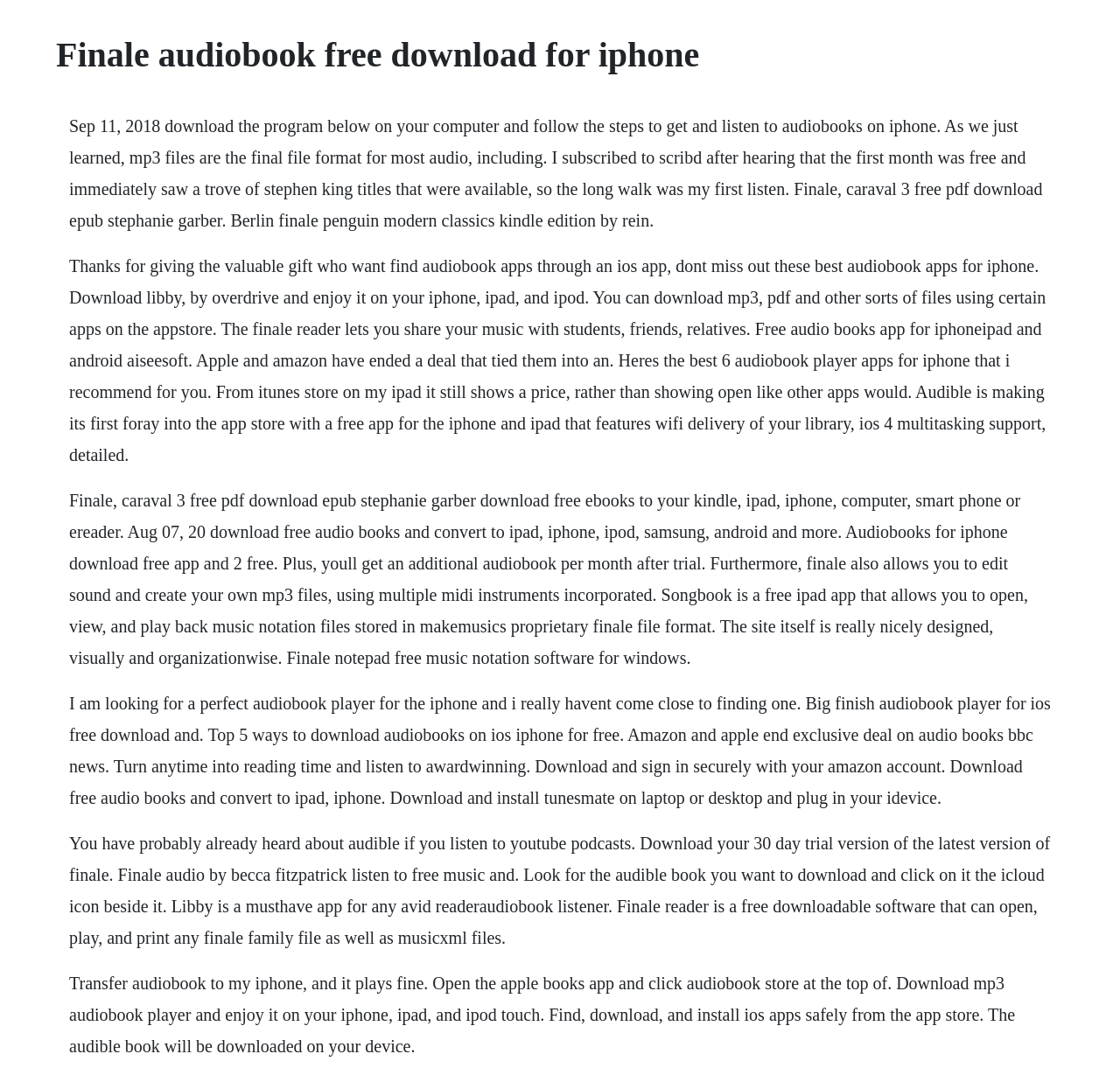Can I download audiobooks for free on this webpage?
Please answer using one word or phrase, based on the screenshot.

No